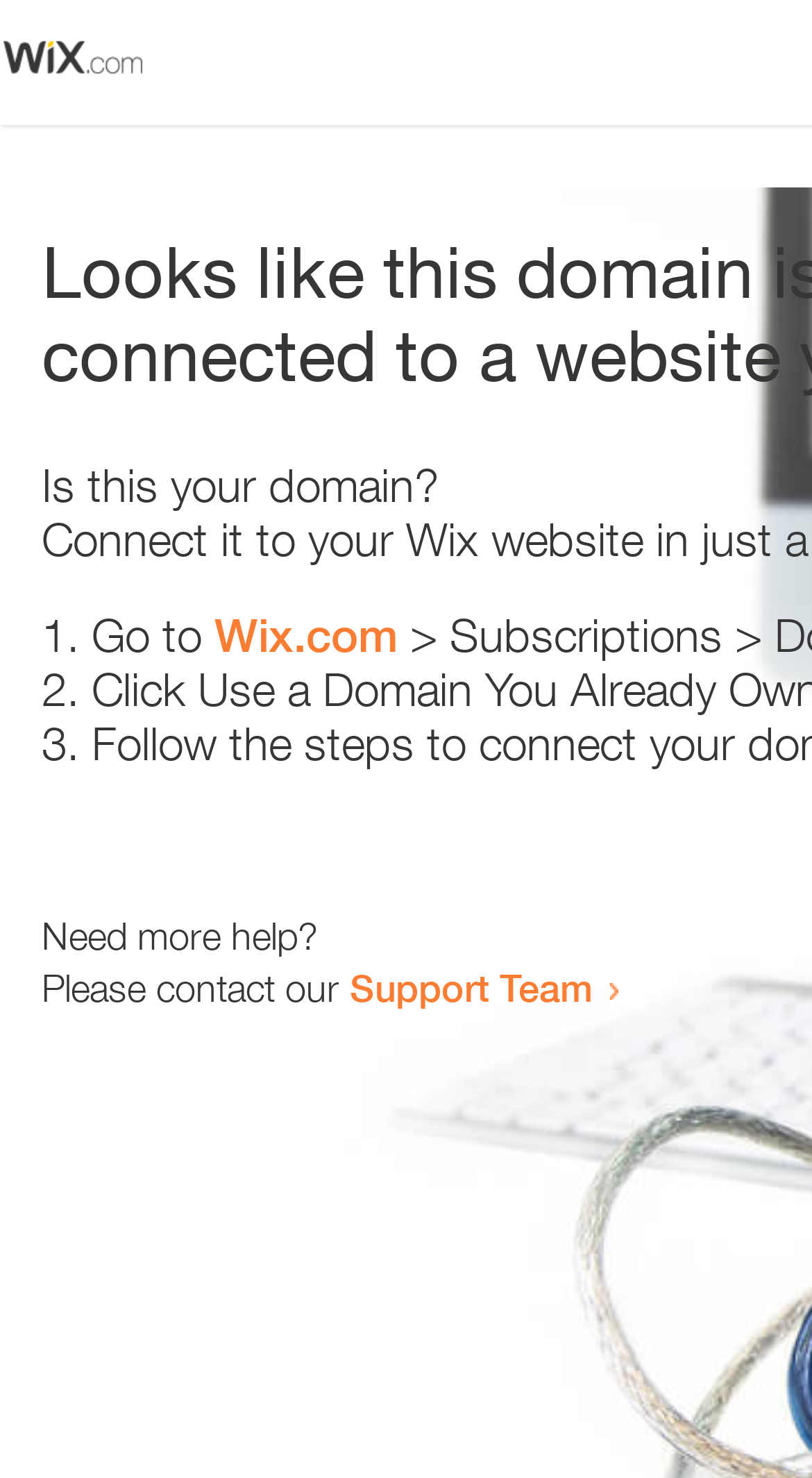Provide the bounding box coordinates of the HTML element this sentence describes: "Support Team".

[0.431, 0.652, 0.731, 0.683]